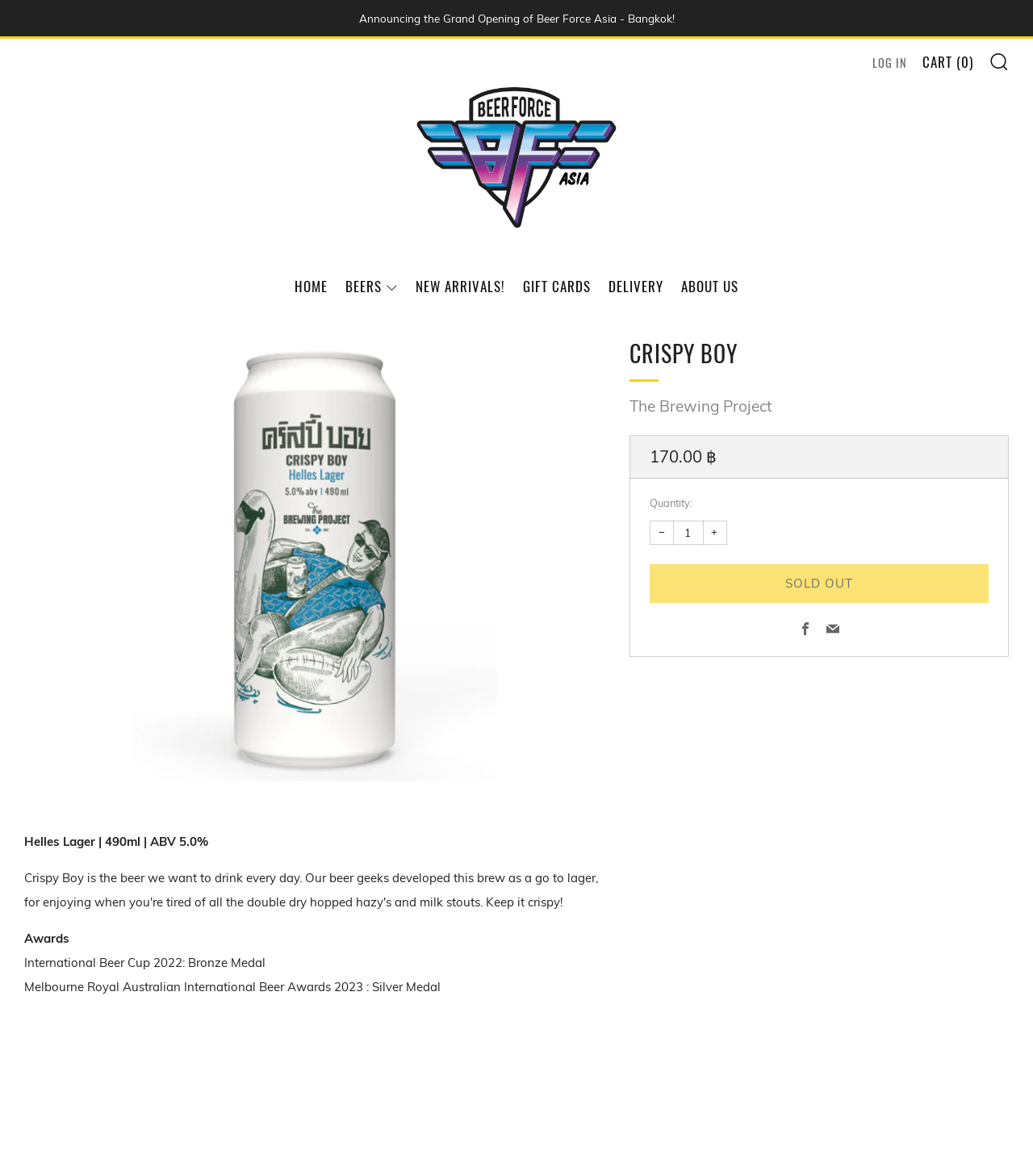Locate the coordinates of the bounding box for the clickable region that fulfills this instruction: "View the 'BEERS' page".

[0.334, 0.233, 0.385, 0.255]